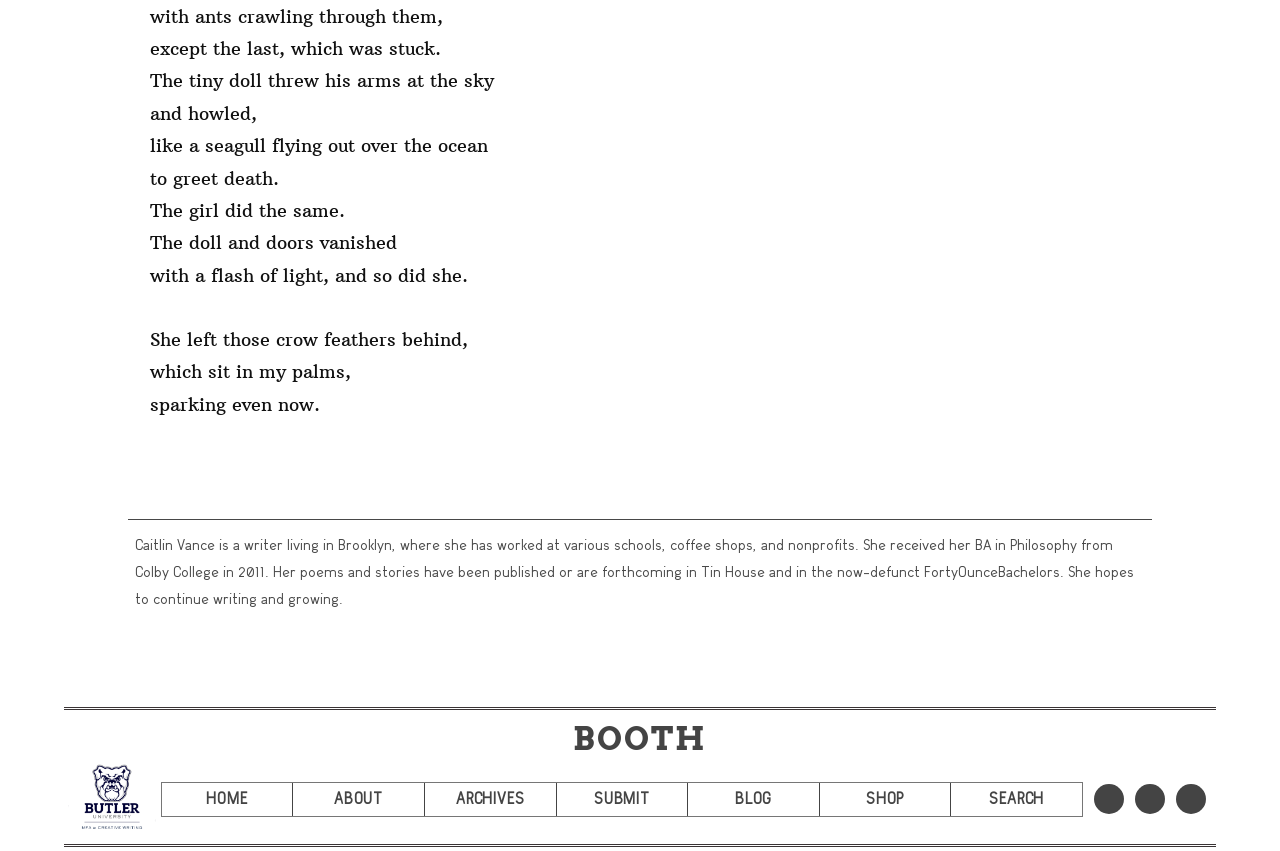Provide a single word or phrase to answer the given question: 
What is the name of the college mentioned?

Colby College